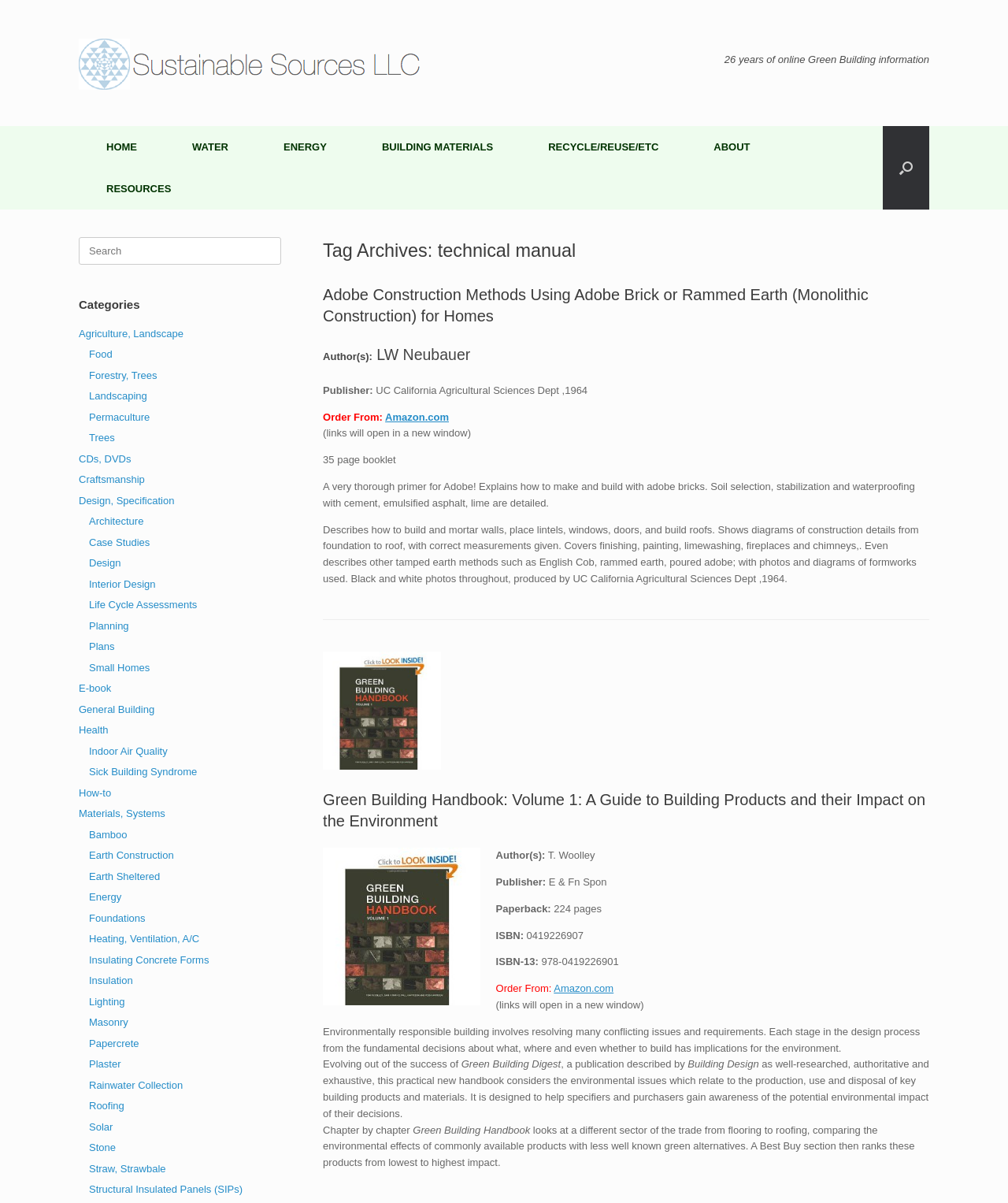Write an elaborate caption that captures the essence of the webpage.

This webpage is about technical manuals related to sustainable building and green living. At the top, there is a logo of Sustainable Sources LLC and a tagline "26 years of online Green Building information". Below the logo, there is a navigation menu with links to different sections of the website, including HOME, WATER, ENERGY, BUILDING MATERIALS, RECYCLE/REUSE/ETC, ABOUT, and RESOURCES.

On the left side of the page, there is a search bar with a button to open the search function. Below the search bar, there are categories listed, including Agriculture, Landscape, Food, Forestry, Trees, Landscaping, Permaculture, CDs, DVDs, Craftsmanship, Design, Specification, and more.

The main content of the page is divided into two sections. The first section has a heading "Tag Archives: technical manual" and lists two technical manuals related to sustainable building. The first manual is "Adobe Construction Methods Using Adobe Brick or Rammed Earth (Monolithic Construction) for Homes" by LW Neubauer, and the second manual is "Green Building Handbook: Volume 1: A Guide to Building Products and their Impact on the Environment" by T. Woolley. Each manual has a brief description, author information, publisher information, and a link to order from Amazon.com.

The second section of the main content appears to be a continuation of the list of technical manuals, but it is not clear if it is a separate section or a continuation of the first section.